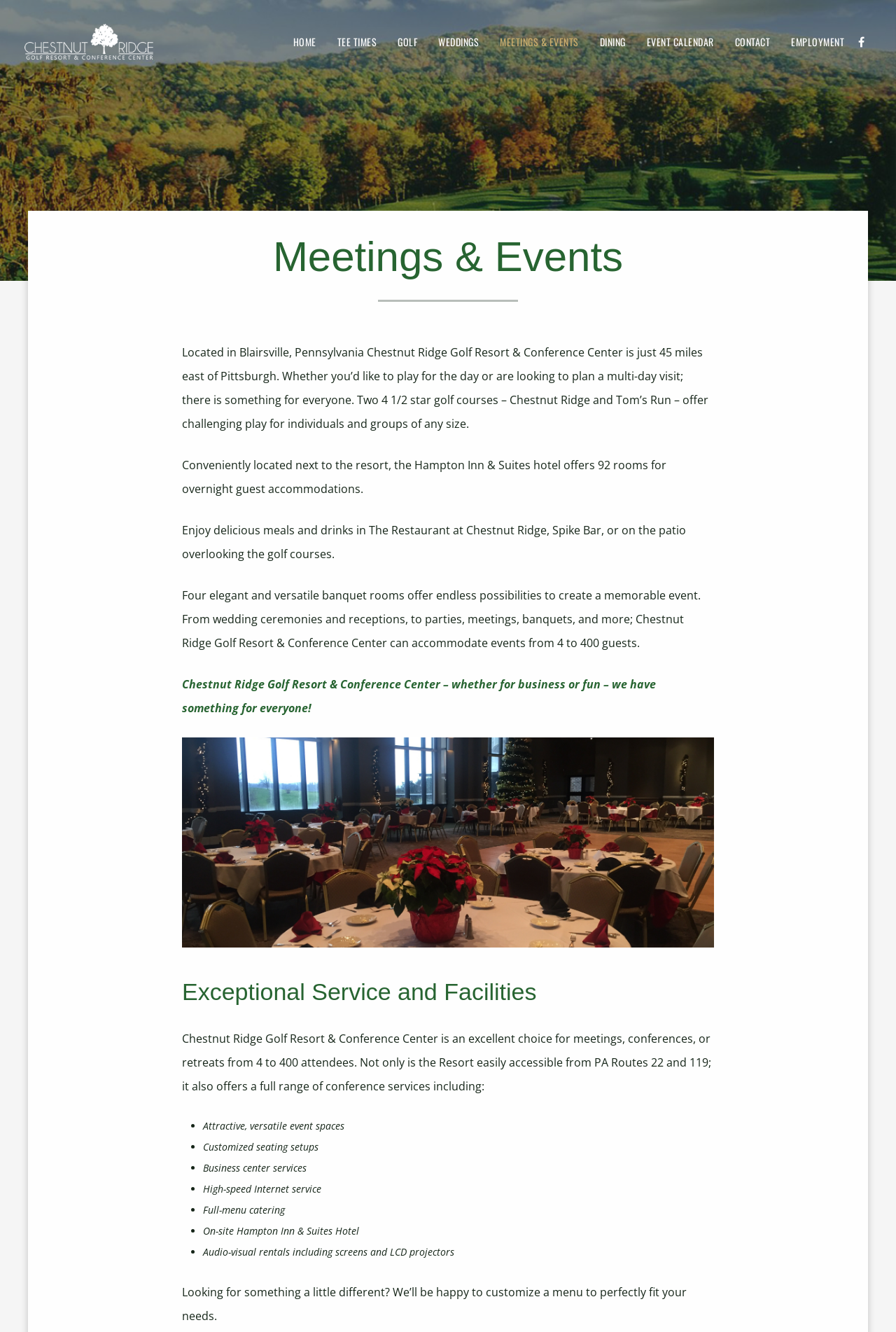Provide the bounding box coordinates of the HTML element described as: "Weddings". The bounding box coordinates should be four float numbers between 0 and 1, i.e., [left, top, right, bottom].

[0.477, 0.0, 0.546, 0.063]